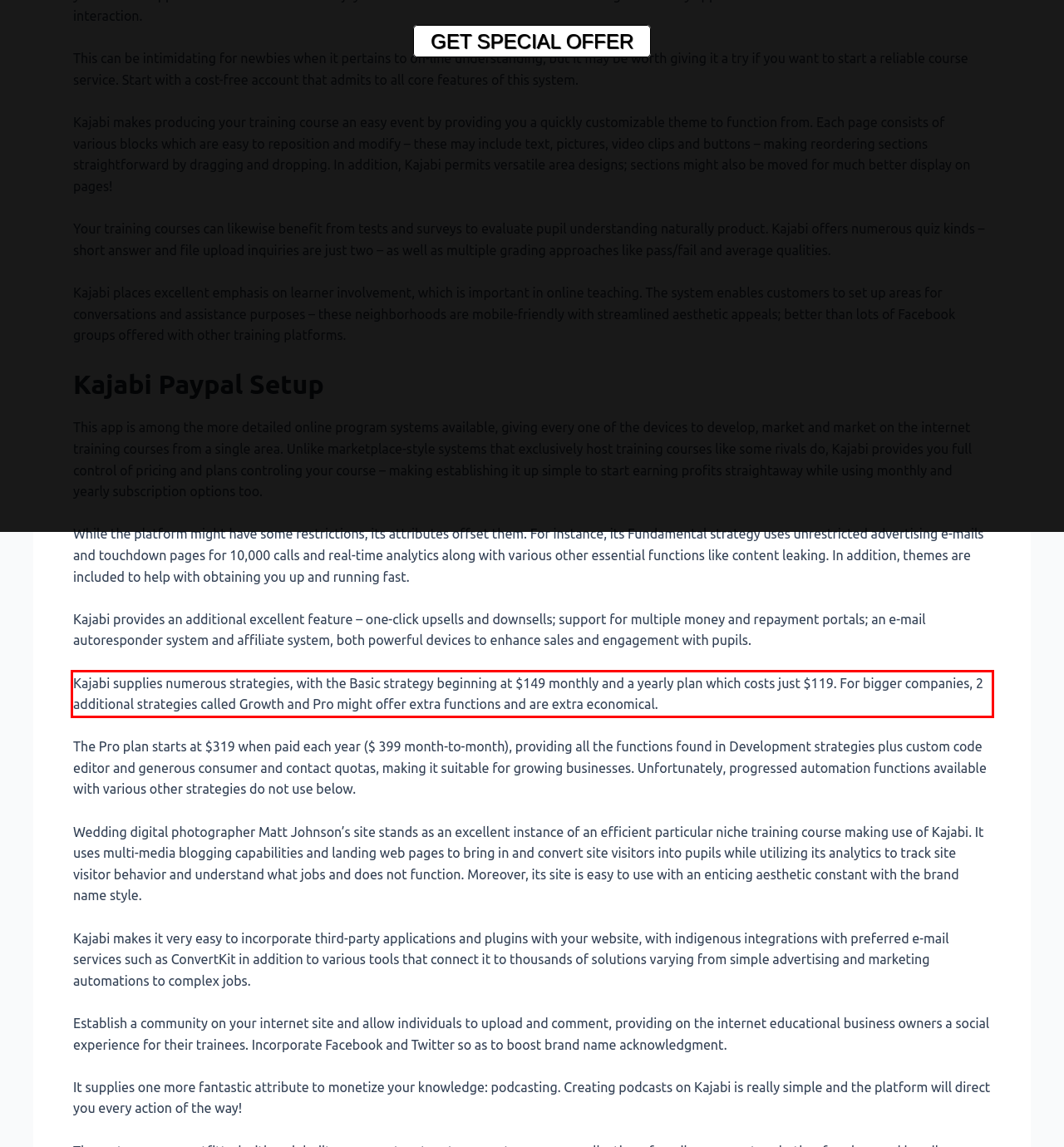Examine the screenshot of the webpage, locate the red bounding box, and generate the text contained within it.

Kajabi supplies numerous strategies, with the Basic strategy beginning at $149 monthly and a yearly plan which costs just $119. For bigger companies, 2 additional strategies called Growth and Pro might offer extra functions and are extra economical.